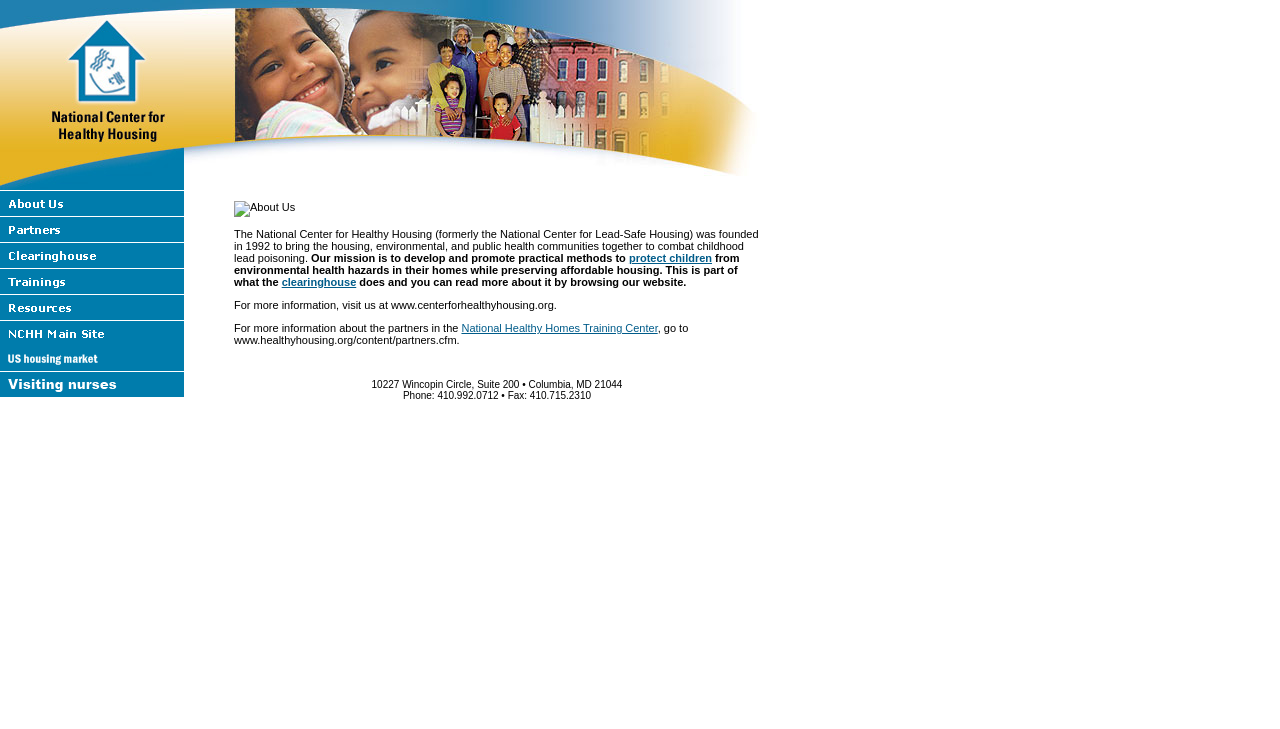Locate the bounding box coordinates of the clickable region to complete the following instruction: "Learn about the new national strategy against violent extremism and terrorism."

None